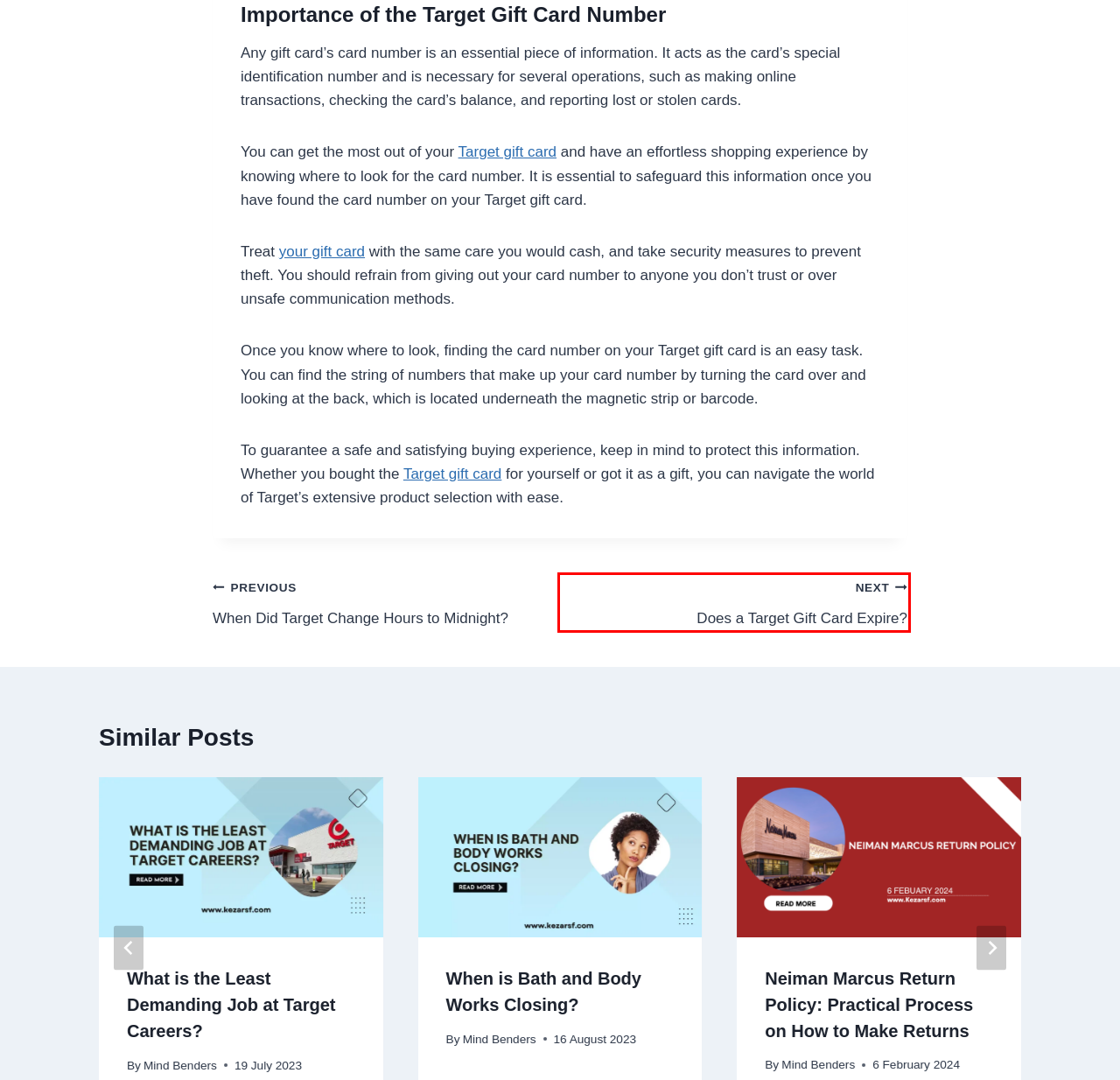A screenshot of a webpage is provided, featuring a red bounding box around a specific UI element. Identify the webpage description that most accurately reflects the new webpage after interacting with the selected element. Here are the candidates:
A. Mind Benders - KezarSF Daily Feed
B. When Did Target Change Hours to Midnight?
C. Did Target Lower Their Prices?
D. Neiman Marcus Return Policy: Practical Process on How to Make Returns - KezarSF Daily Feed
E. Does a Target Gift Card Expire?
F. KezarSF Daily Feed - Your Trusted Source for Target Insights and Guidance!
G. Verizon Return Policy: Everything You Need to Know - KezarSF Daily Feed
H. Where Is The Access Number On A Target Gift Card? Solved

E